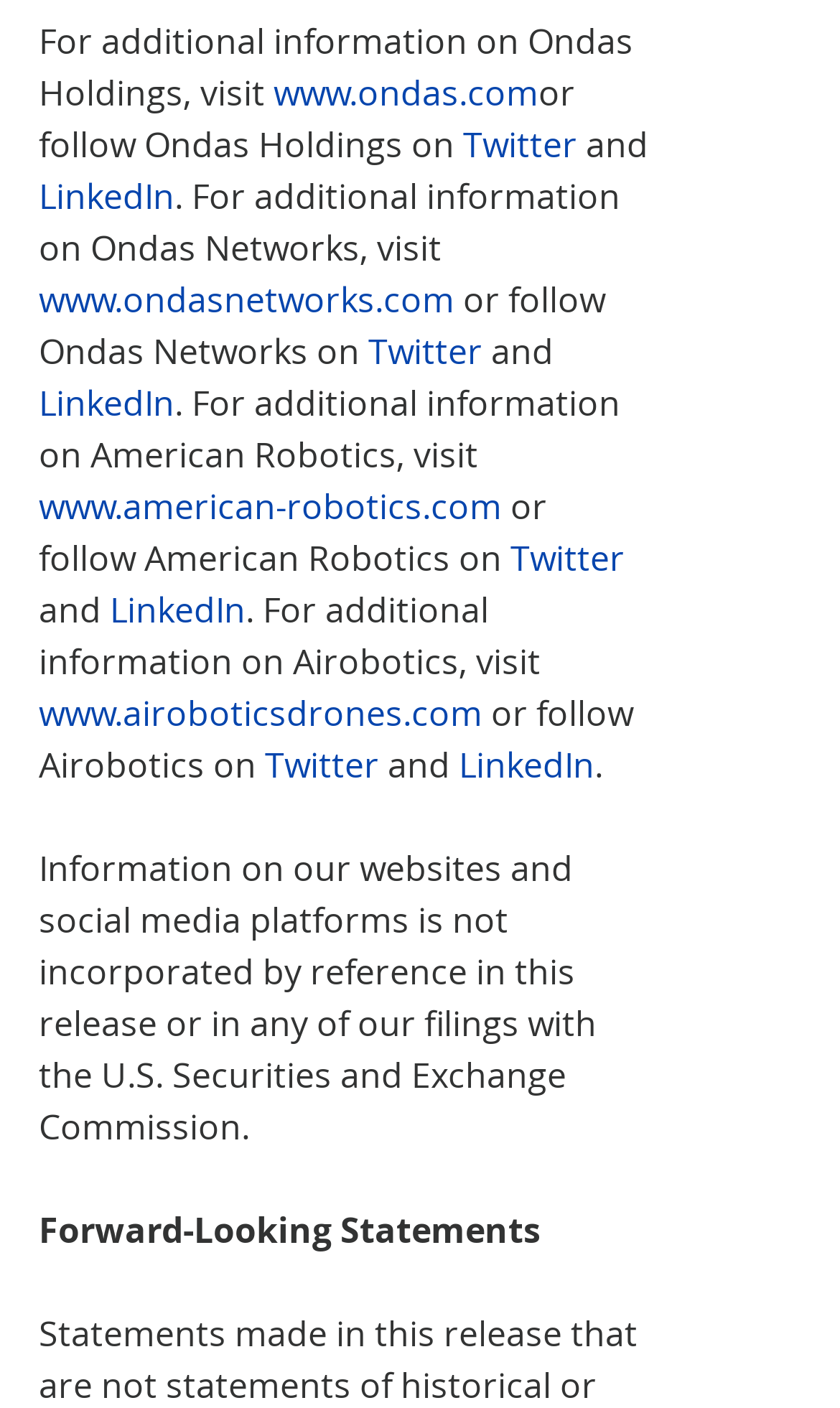Determine the bounding box coordinates of the clickable region to carry out the instruction: "follow Ondas Holdings on Twitter".

[0.551, 0.086, 0.687, 0.12]